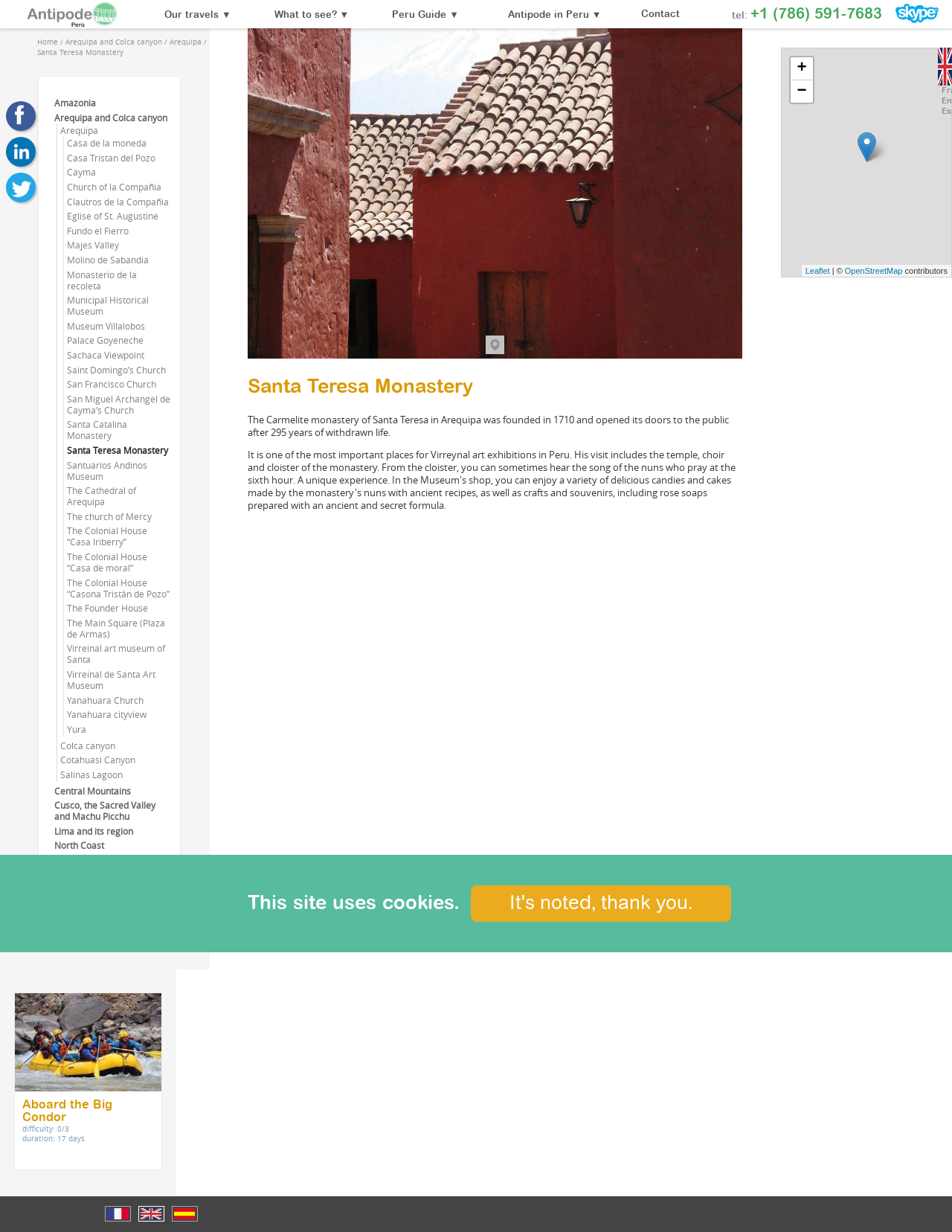Determine the bounding box coordinates for the clickable element to execute this instruction: "Zoom in the map". Provide the coordinates as four float numbers between 0 and 1, i.e., [left, top, right, bottom].

[0.83, 0.046, 0.854, 0.065]